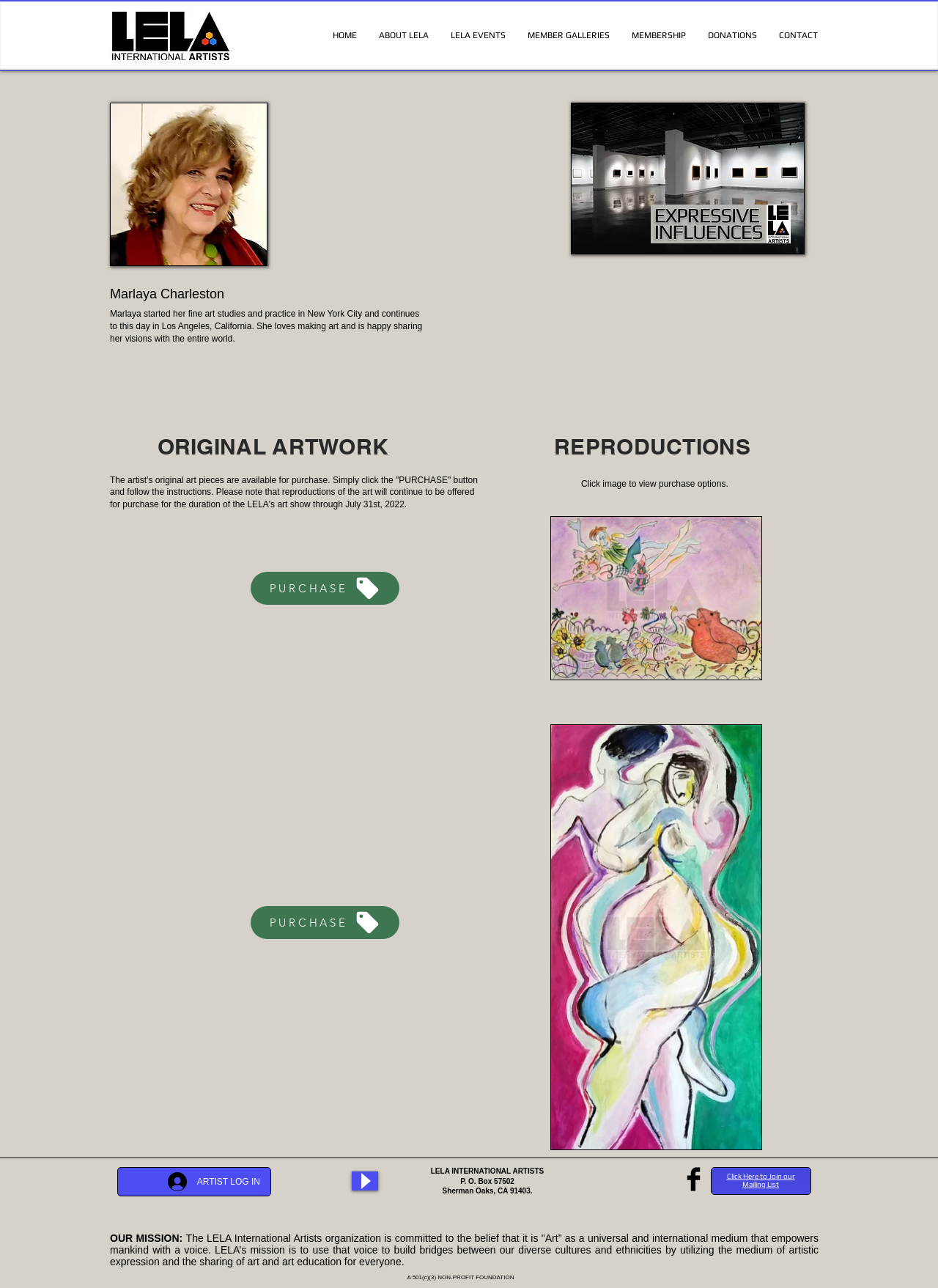Can you specify the bounding box coordinates of the area that needs to be clicked to fulfill the following instruction: "Click PURCHASE button"?

[0.267, 0.444, 0.426, 0.47]